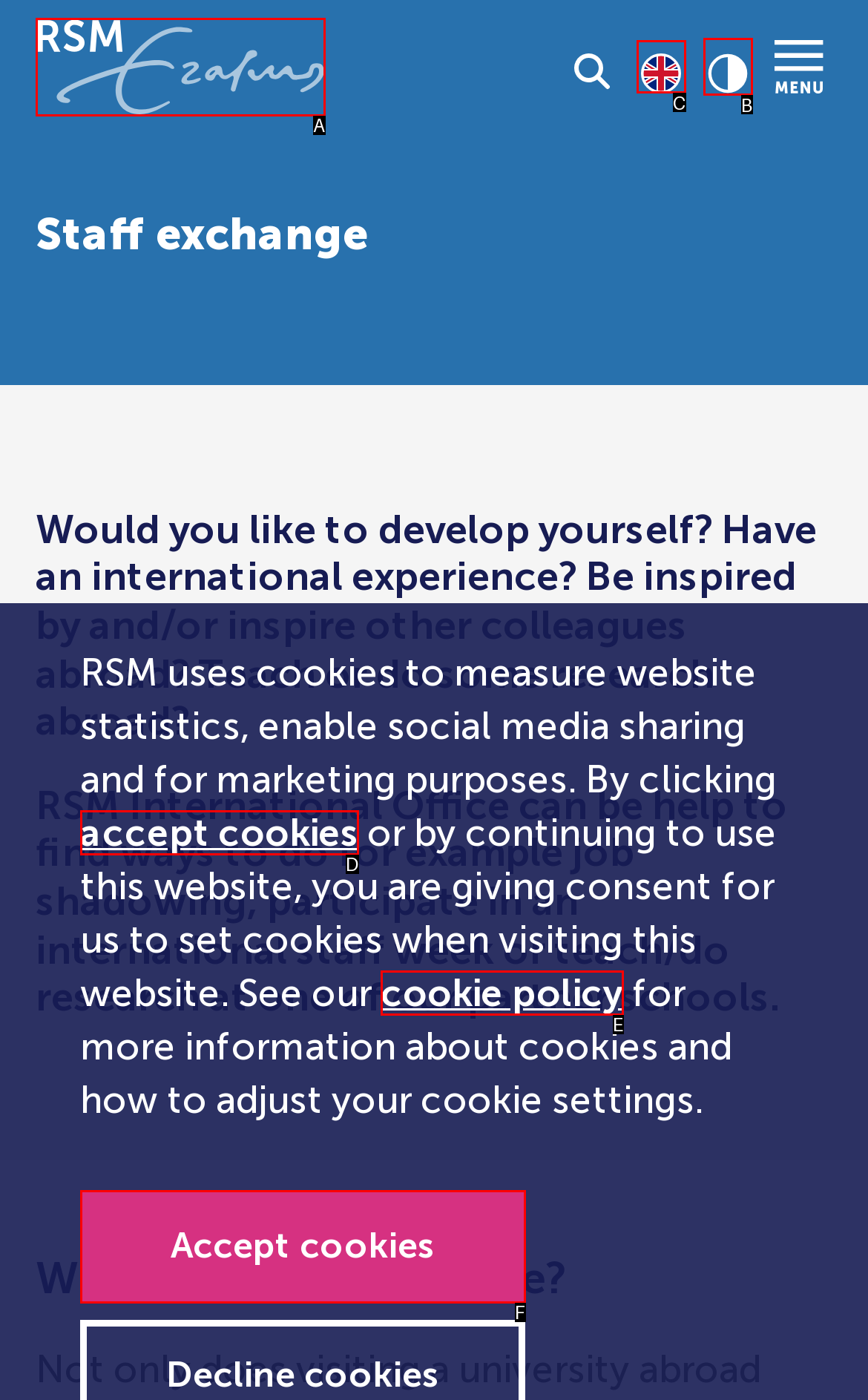Identify the matching UI element based on the description: accept cookies
Reply with the letter from the available choices.

D